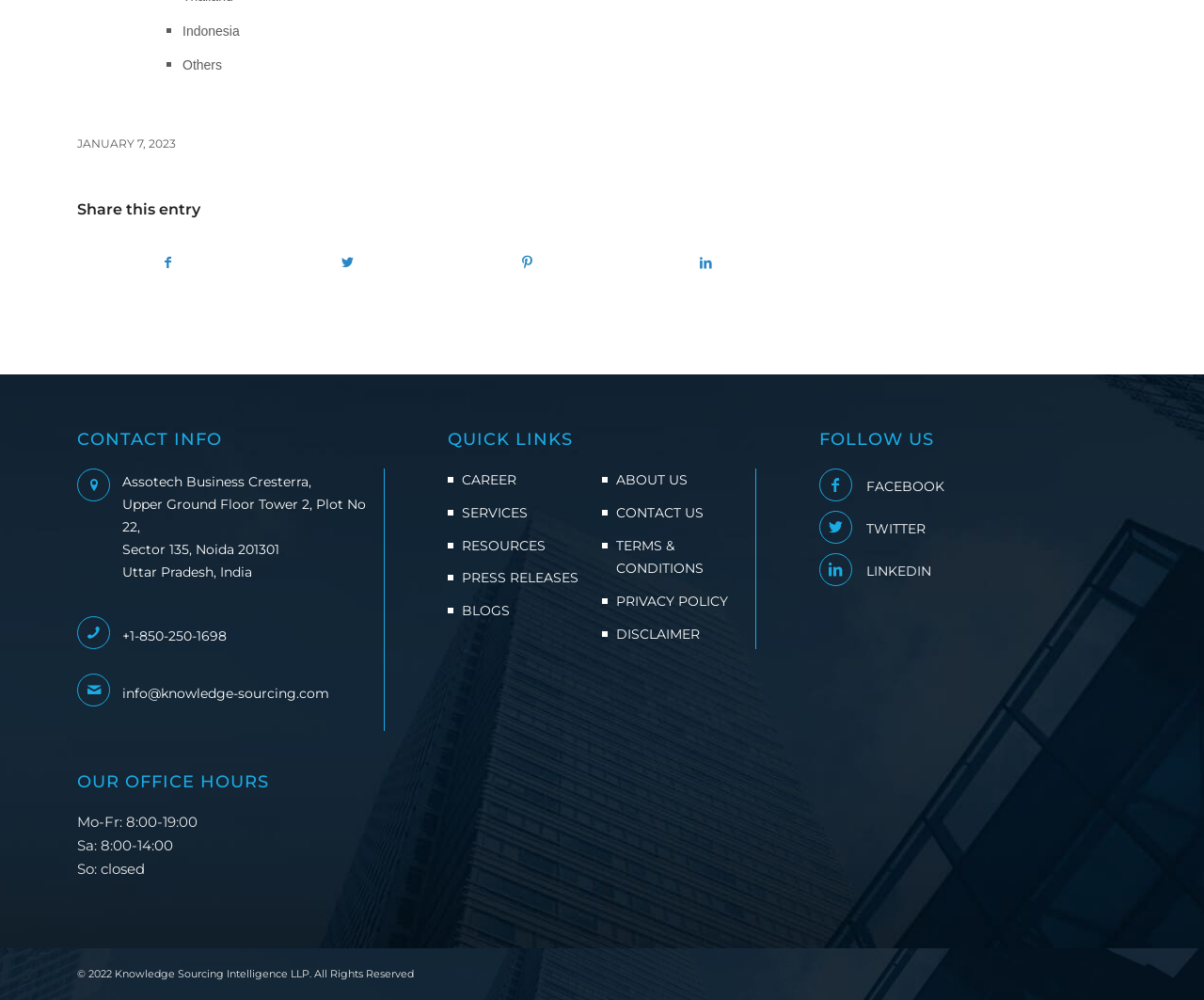Extract the bounding box coordinates for the described element: "Share on Facebook". The coordinates should be represented as four float numbers between 0 and 1: [left, top, right, bottom].

[0.065, 0.237, 0.214, 0.289]